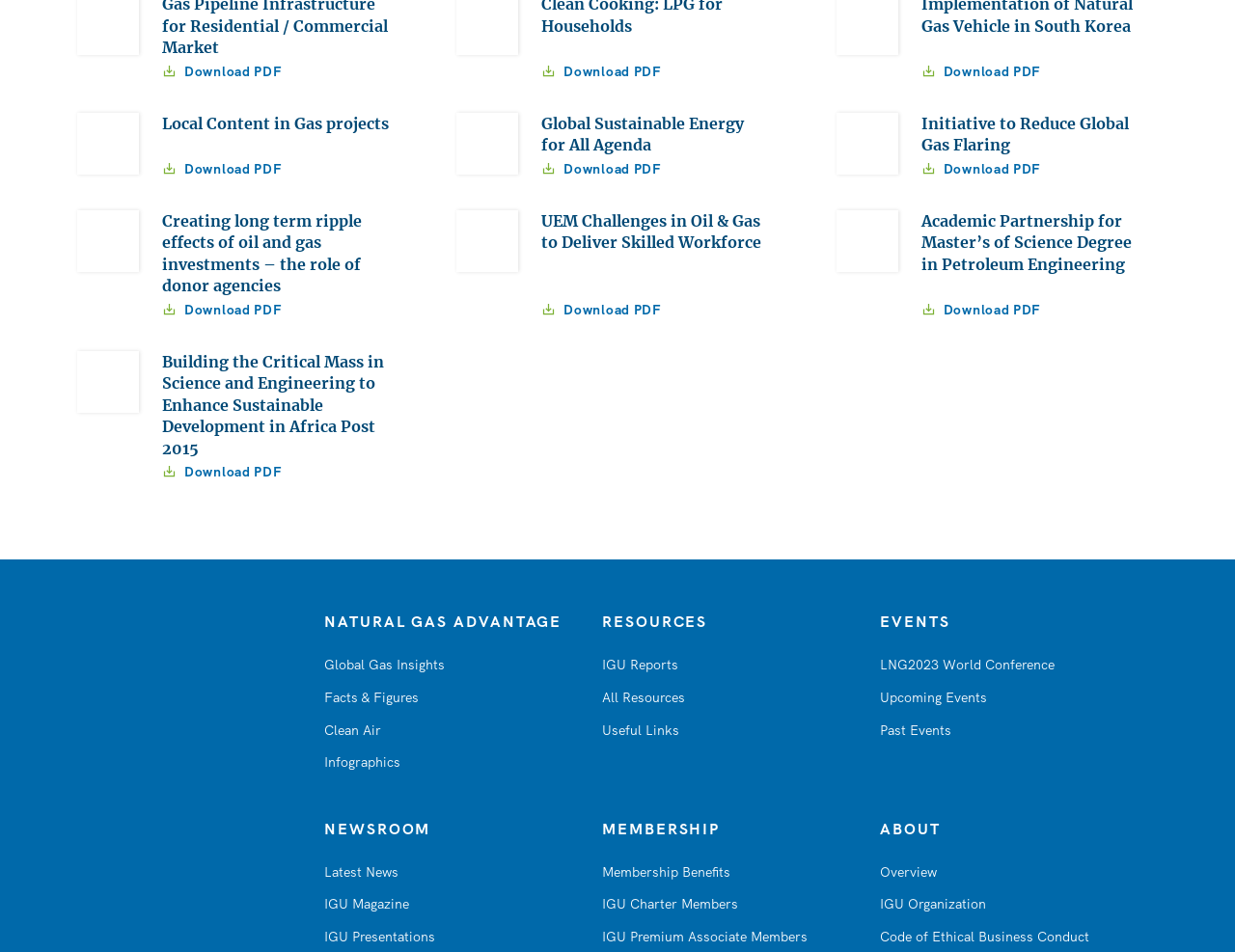Provide a brief response in the form of a single word or phrase:
What is the text of the link at the bottom left?

IGU